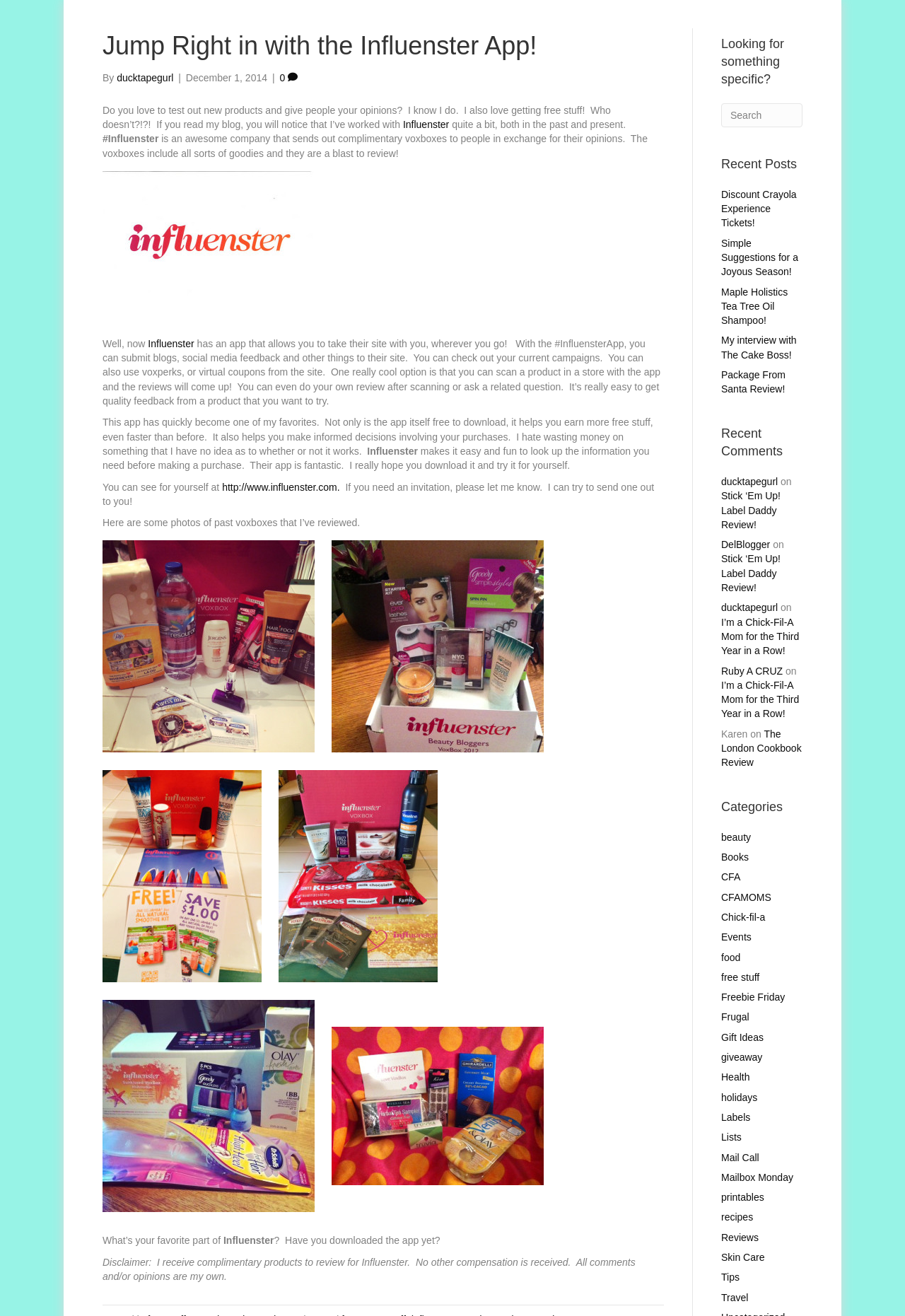What is the name of the app mentioned in the article?
Utilize the information in the image to give a detailed answer to the question.

The article mentions the Influenster App, which allows users to take the site with them, submit blogs, social media feedback, and other things to the site, and also use voxperks or virtual coupons from the site.